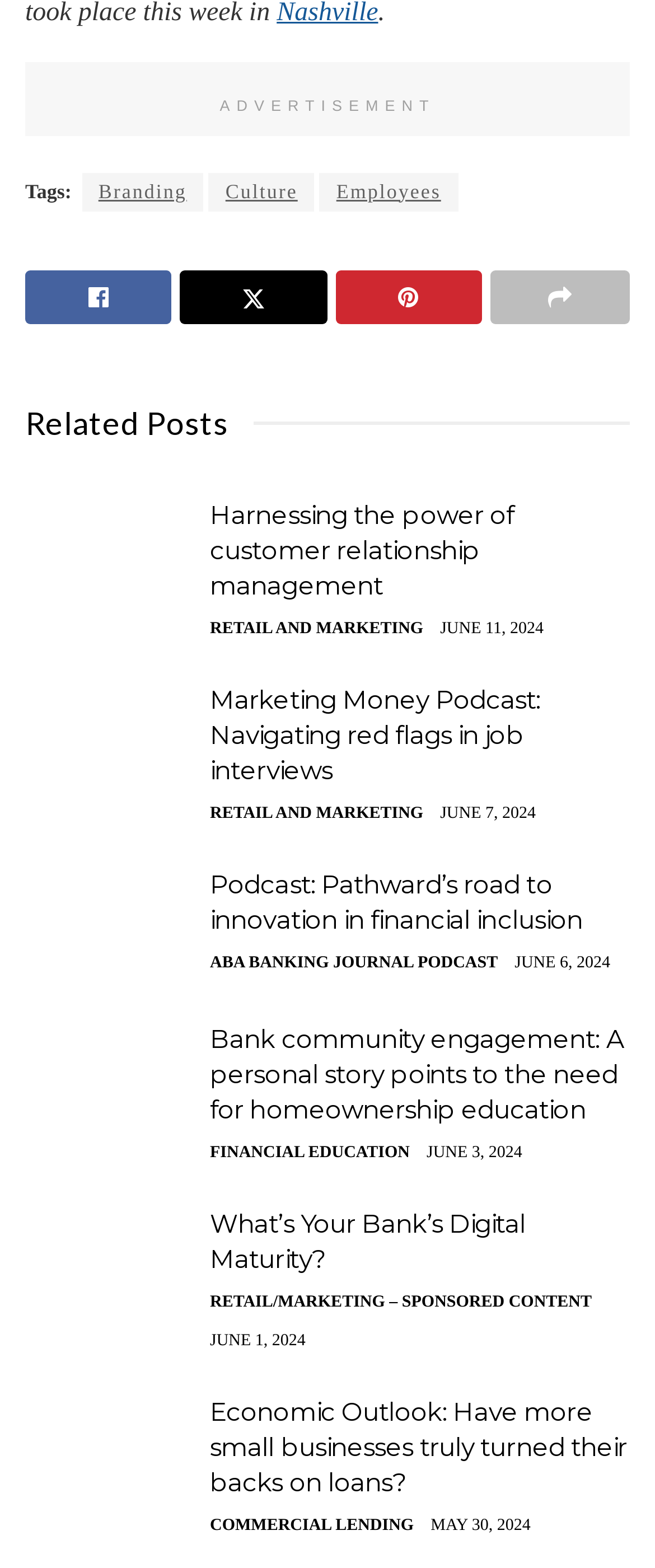Find the bounding box coordinates of the element's region that should be clicked in order to follow the given instruction: "Get information on Calling 911". The coordinates should consist of four float numbers between 0 and 1, i.e., [left, top, right, bottom].

None